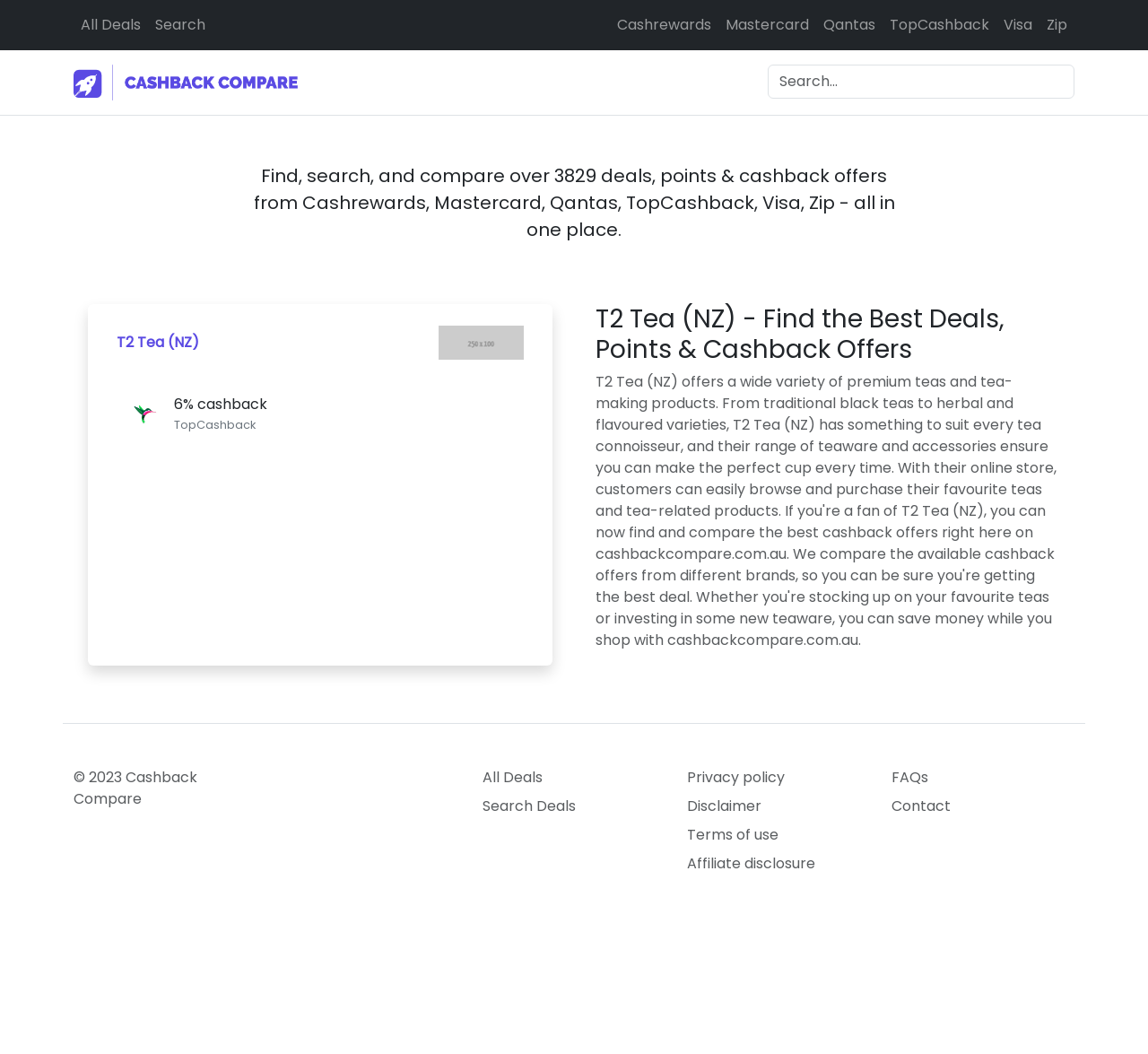Specify the bounding box coordinates of the area to click in order to follow the given instruction: "Search for deals."

[0.669, 0.061, 0.936, 0.094]